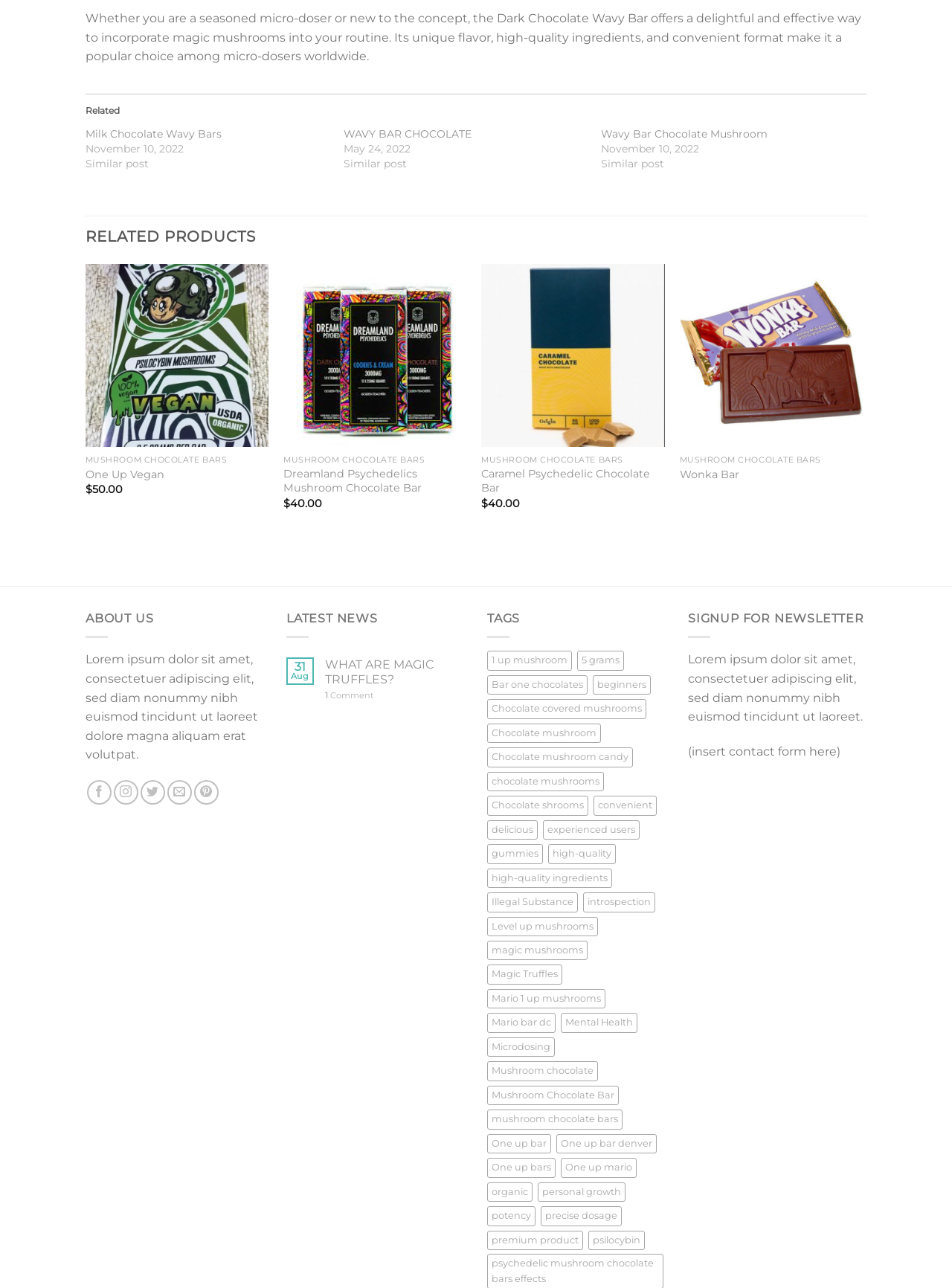Give a one-word or phrase response to the following question: How many products are related to 'Microdosing'?

13 products